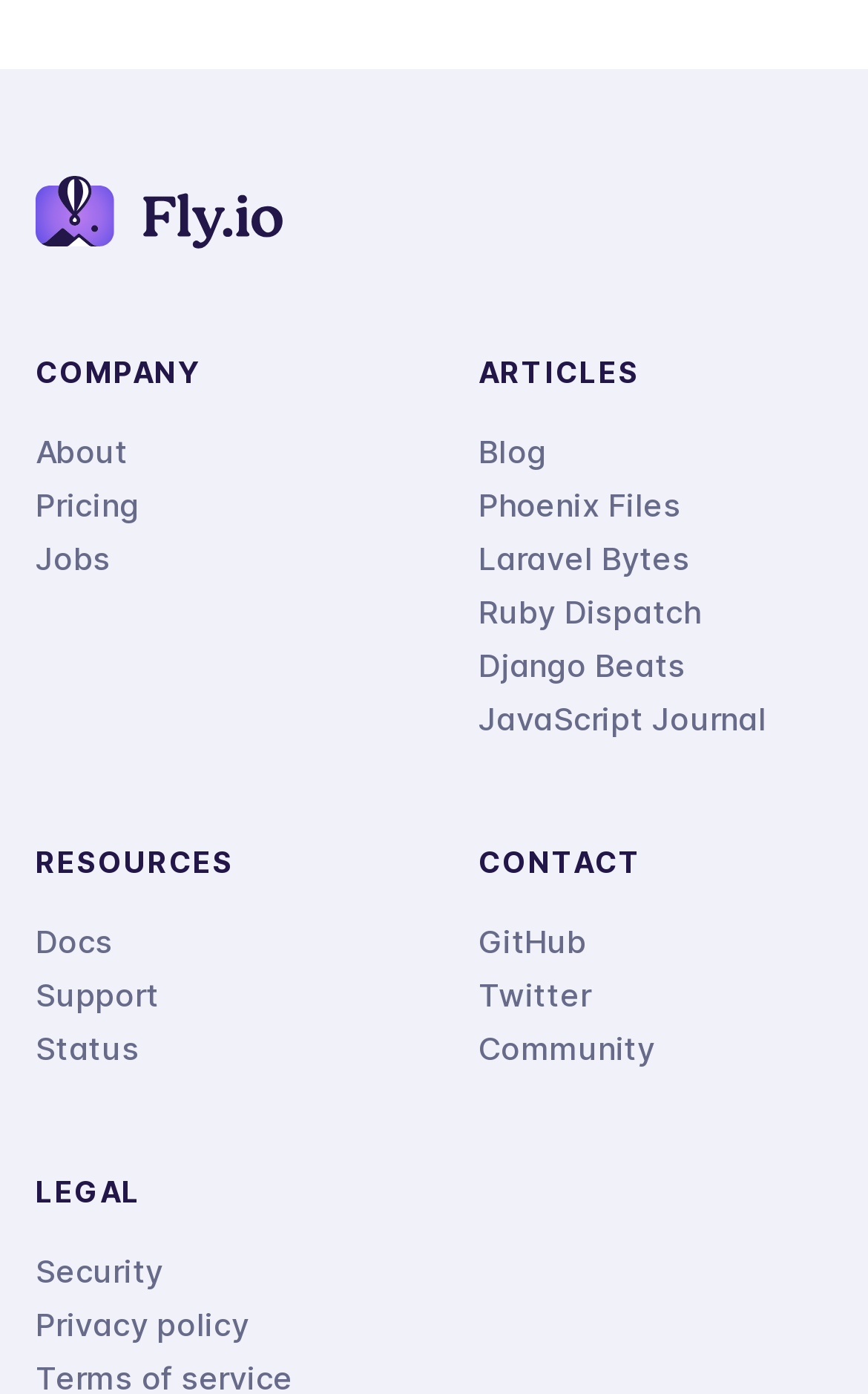Locate the bounding box coordinates of the clickable region necessary to complete the following instruction: "Click on About". Provide the coordinates in the format of four float numbers between 0 and 1, i.e., [left, top, right, bottom].

[0.041, 0.305, 0.148, 0.343]